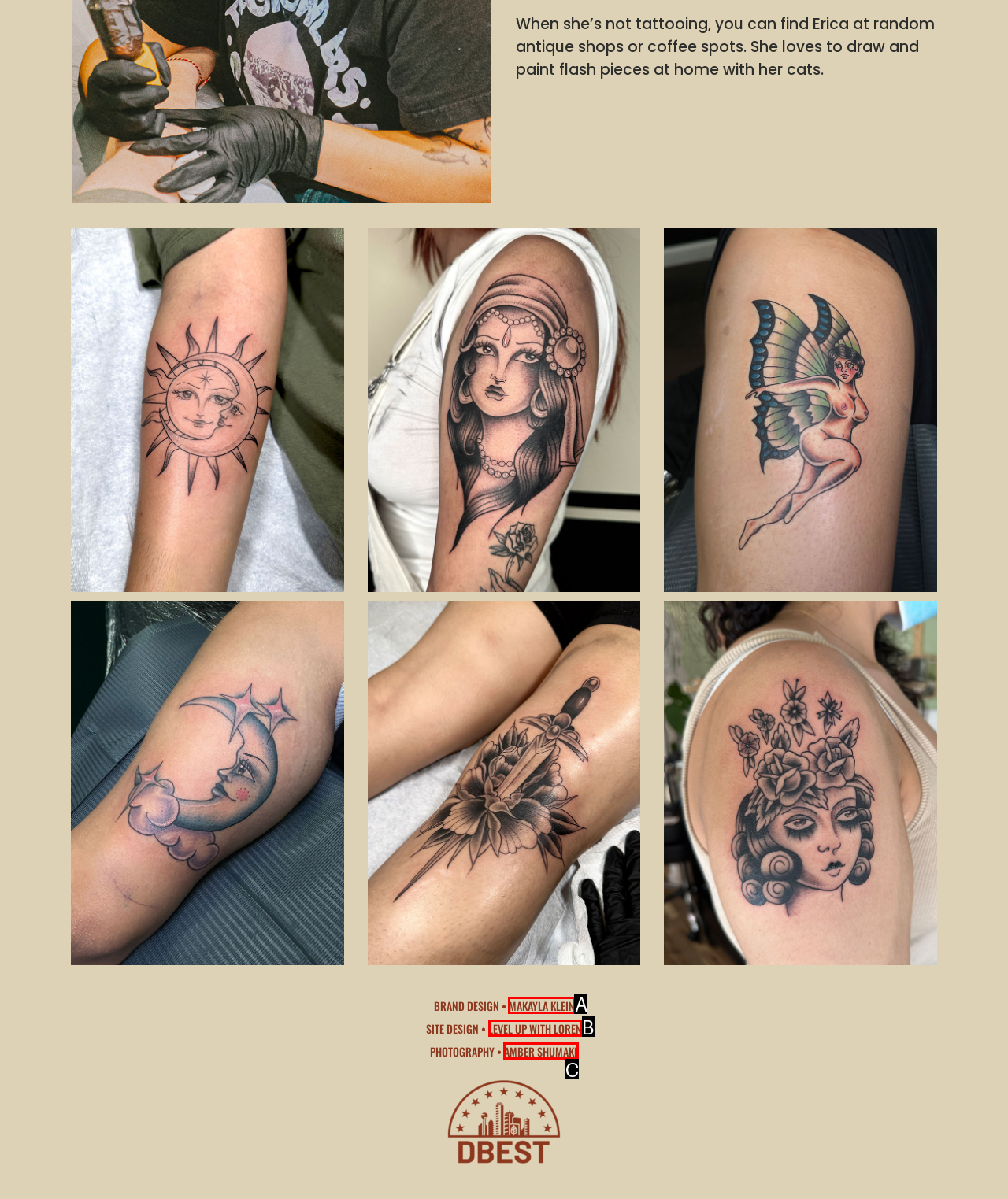From the given choices, indicate the option that best matches: alt="[Ad]" title="[Ad]"
State the letter of the chosen option directly.

None